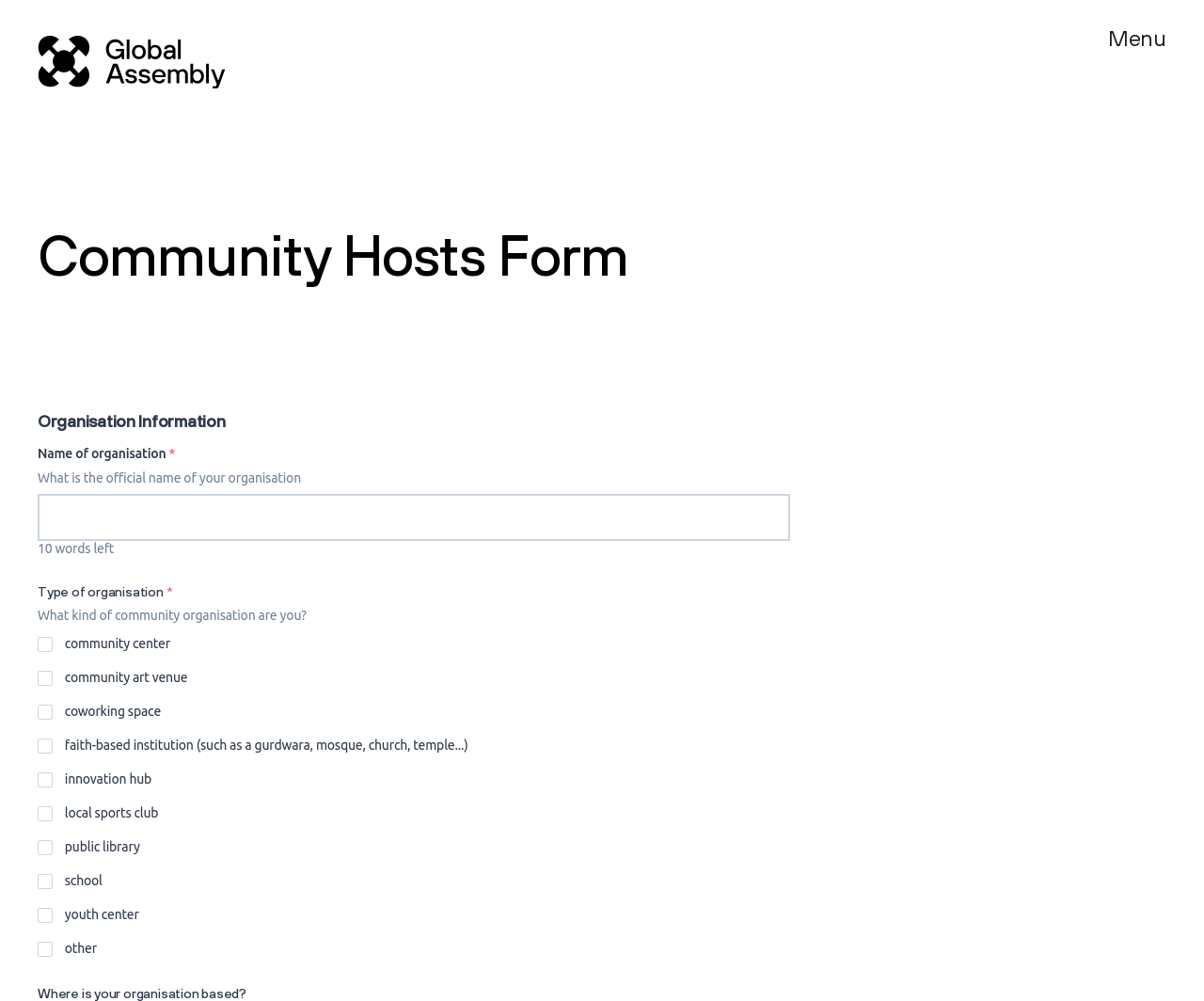What information is required to fill out the form?
Answer the question with as much detail as possible.

The form on this webpage requires the user to fill out the 'Name of organisation' field, which is marked with an asterisk, indicating that it is a required field.